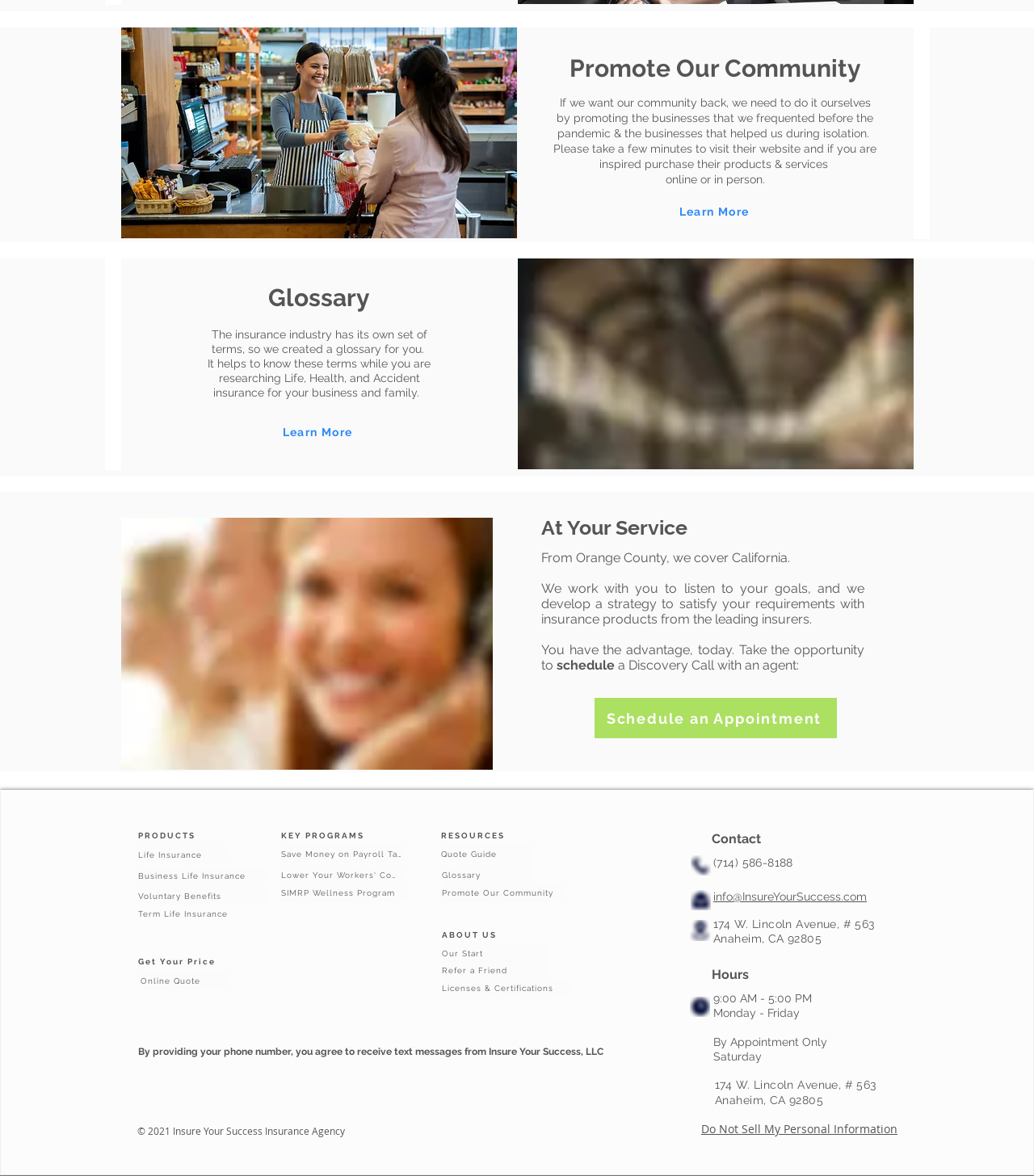Locate the bounding box coordinates of the clickable area needed to fulfill the instruction: "Get a quote for life insurance".

[0.134, 0.719, 0.219, 0.734]